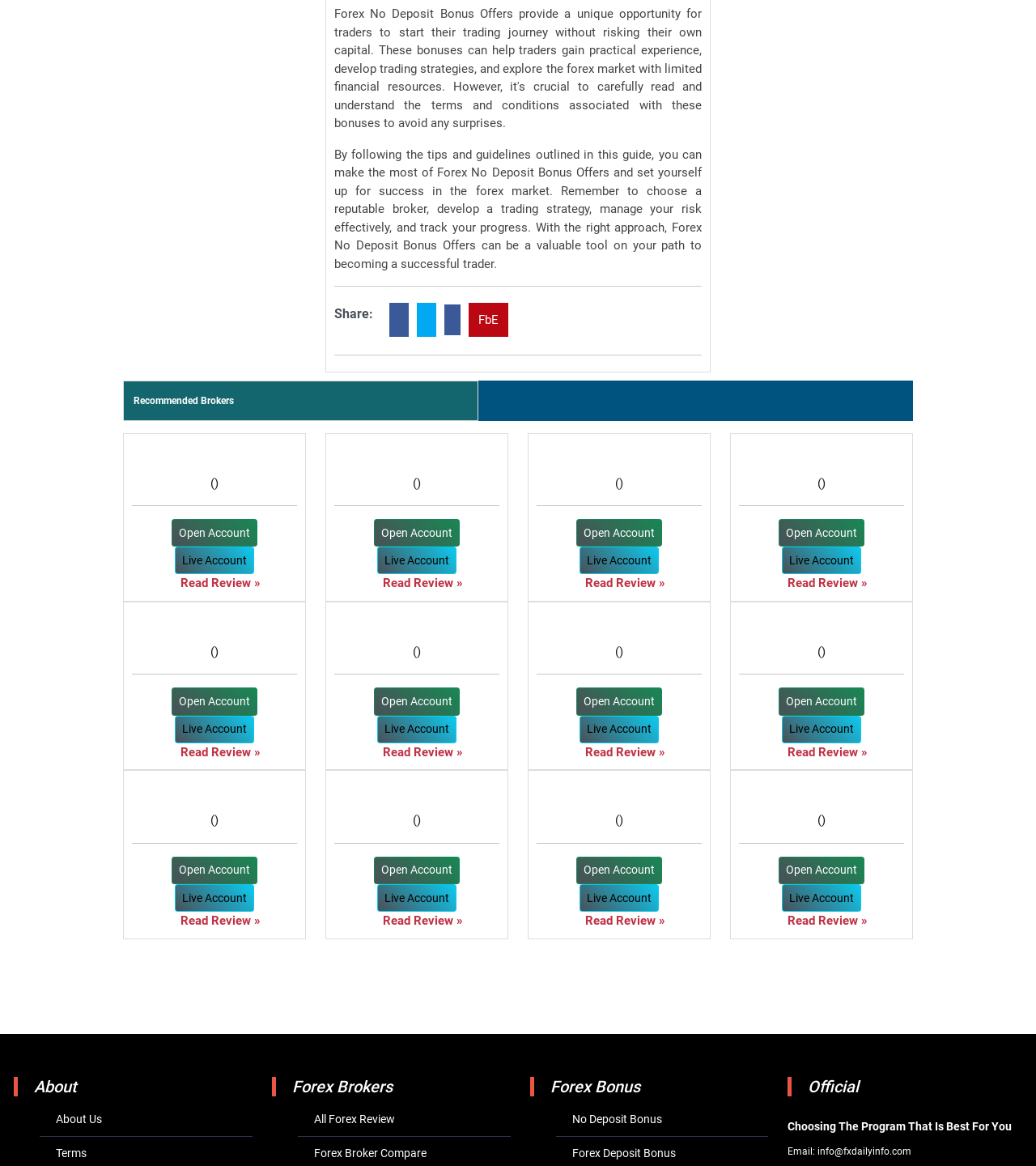Examine the screenshot and answer the question in as much detail as possible: What is the importance of choosing a reputable broker in Forex No Deposit Bonus Offers?

The webpage emphasizes the importance of choosing a reputable broker, implying that it is crucial to avoid risks and potential pitfalls in Forex No Deposit Bonus Offers.